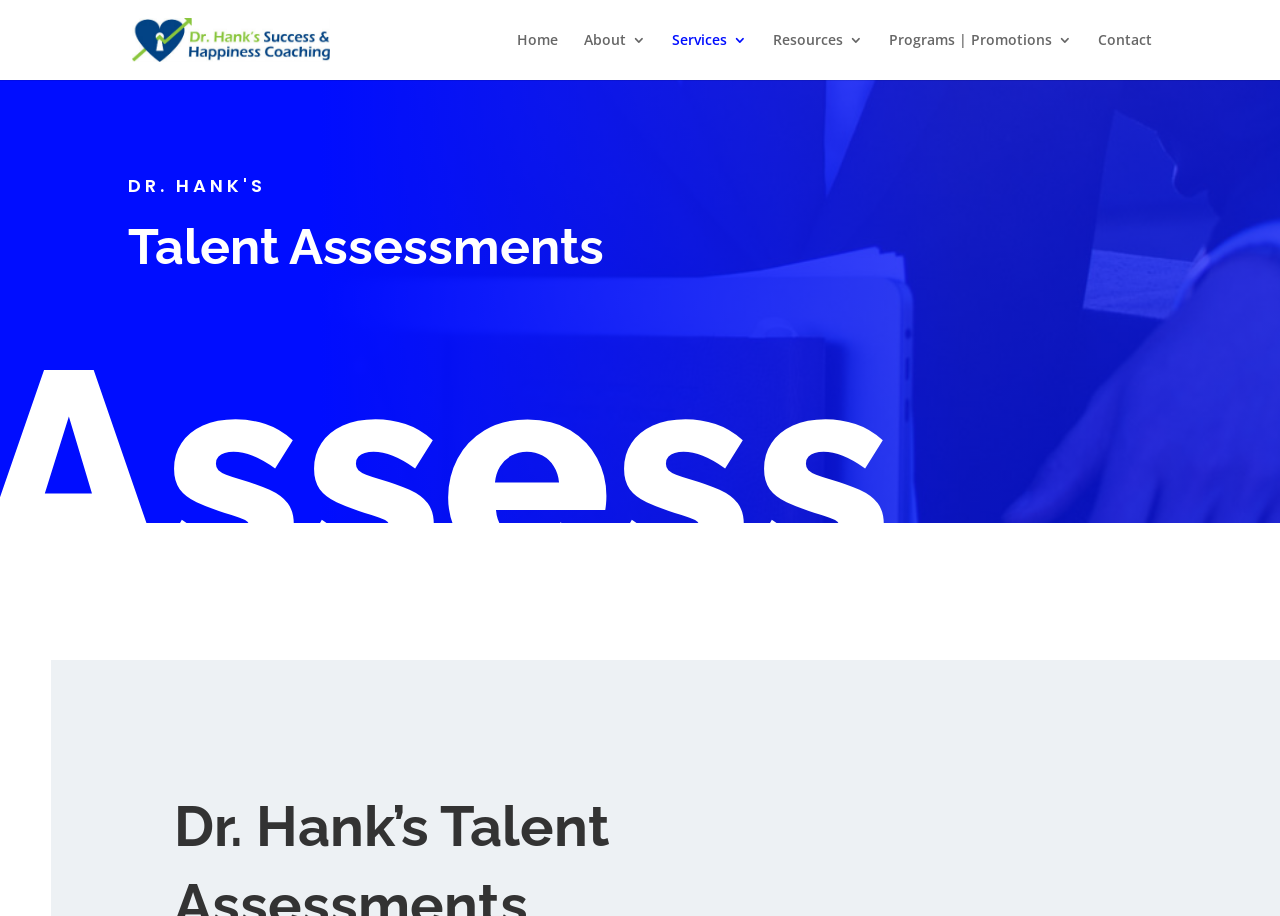What is the position of the 'Contact' link relative to the other navigation links?
Please provide a comprehensive answer based on the visual information in the image.

Based on the bounding box coordinates, the 'Contact' link has the highest x1 value among the navigation links, indicating that it is located at the rightmost position.